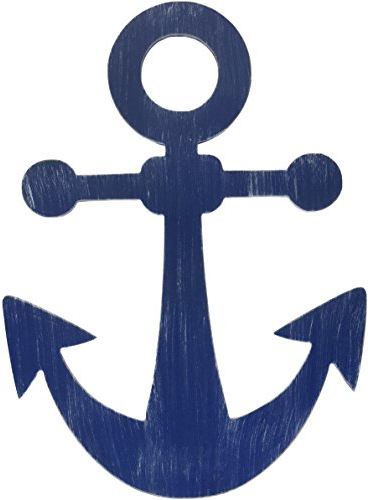Generate an in-depth description of the image.

This image features a stylish anchor-shaped wall art piece, prominently displayed in a deep navy color. The design showcases a classic anchor silhouette, complete with a circular ring at the top and flared arms that extend outward, giving a nautical flair suitable for a variety of decor styles. This decorative item is part of the "Little Love by NoJo Separates Collection" and is specifically geared towards enhancing children's rooms or maritime-themed spaces. Its dimensions and design elements make it an eye-catching addition, perfect for adding a touch of charm and whimsy to any wall.